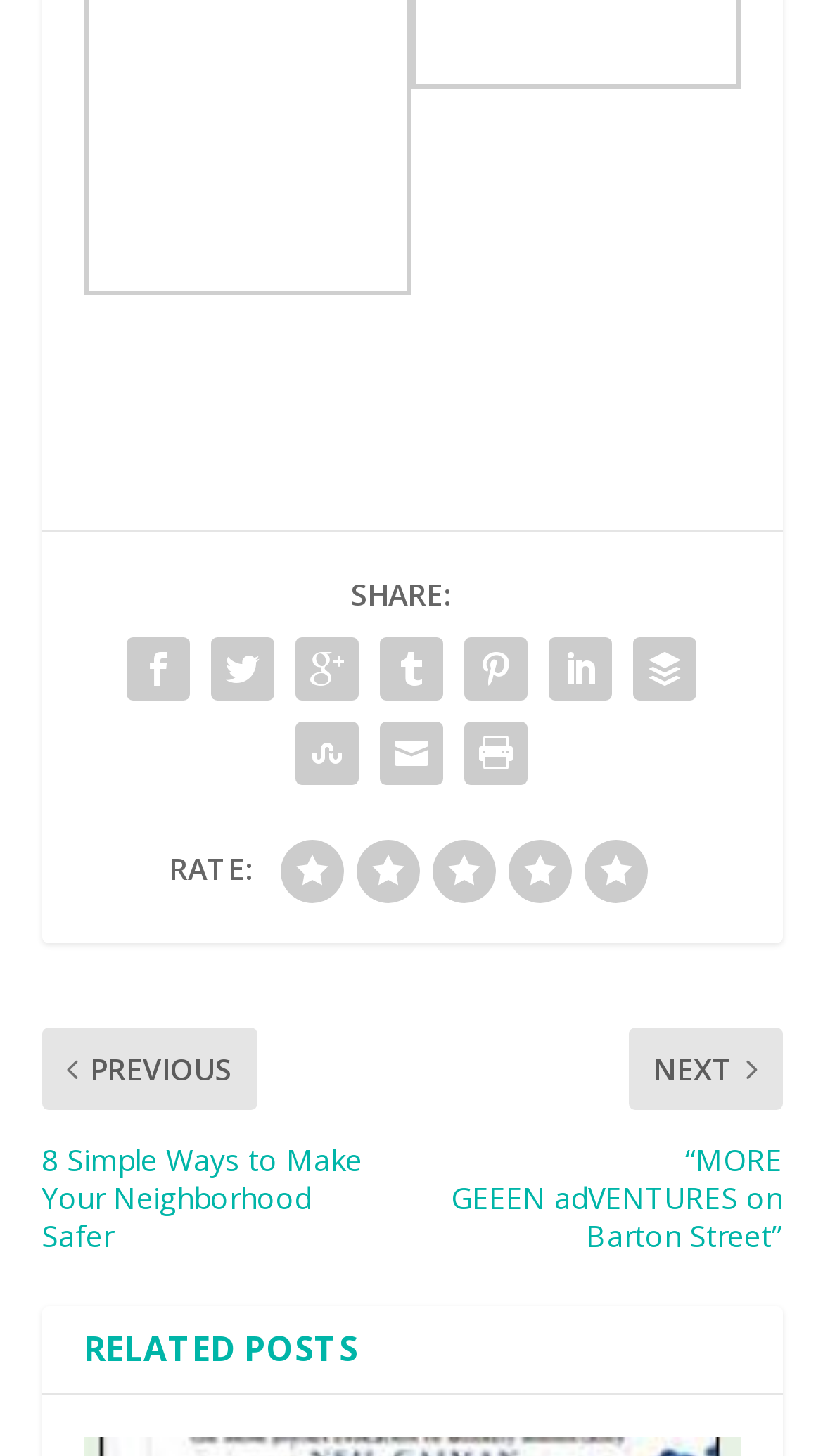How many rating options are available?
Carefully analyze the image and provide a thorough answer to the question.

There are five image elements labeled '1', '2', '3', '4', and '5' below the 'RATE:' text, indicating that there are five rating options available.